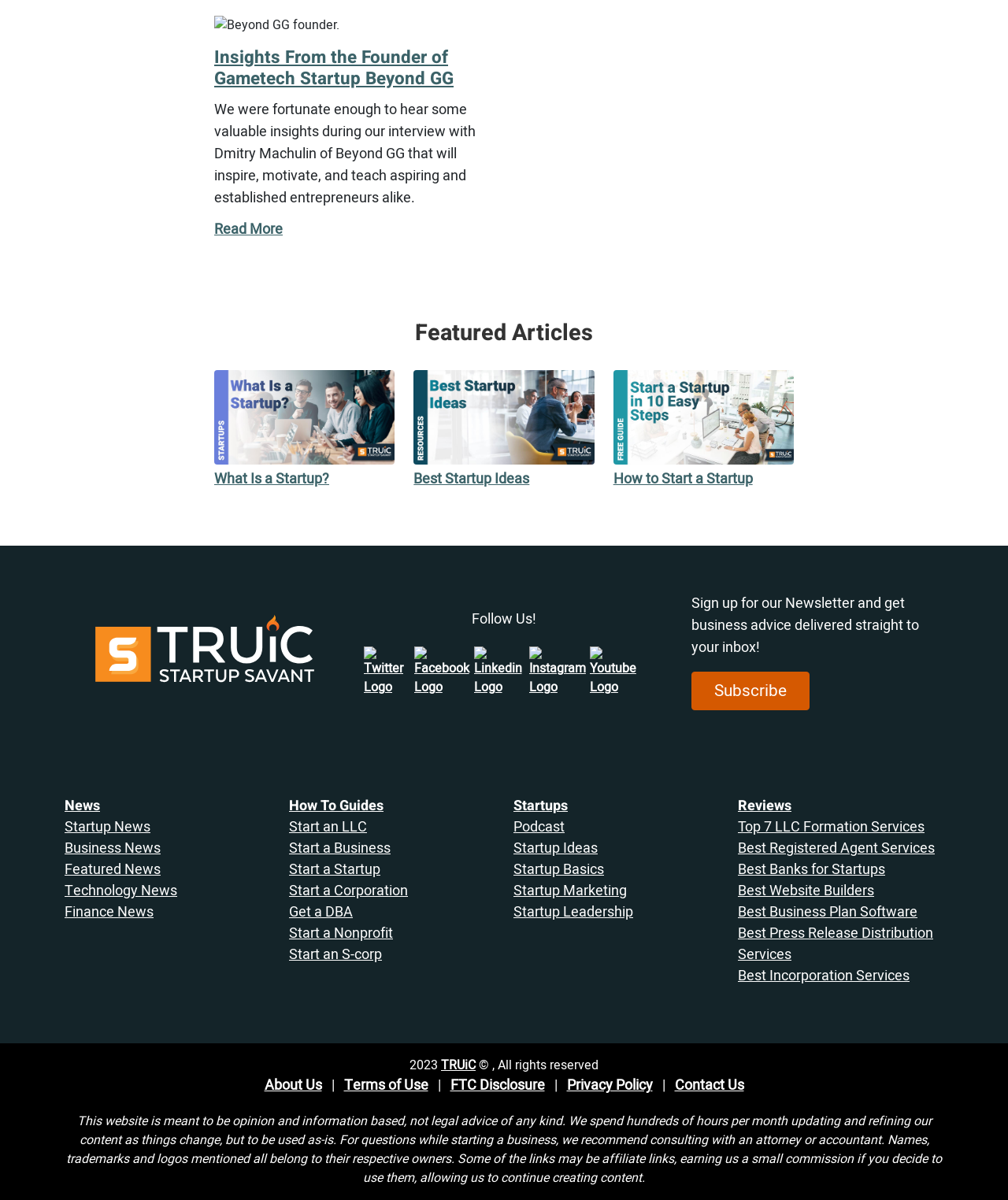Kindly determine the bounding box coordinates of the area that needs to be clicked to fulfill this instruction: "Follow on Twitter".

[0.361, 0.539, 0.411, 0.581]